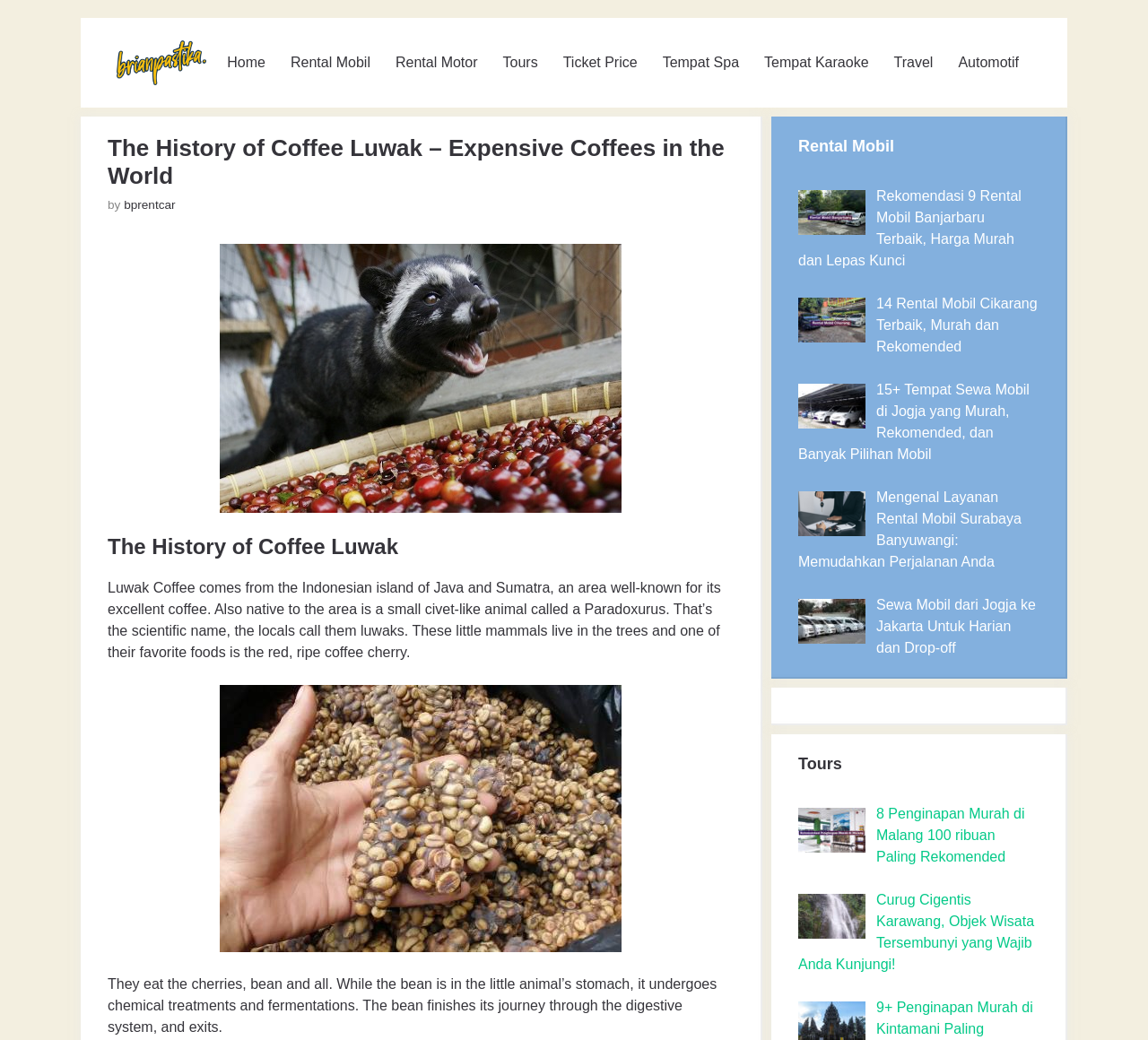Give a one-word or short-phrase answer to the following question: 
What is the name of the website?

bprentcar.com